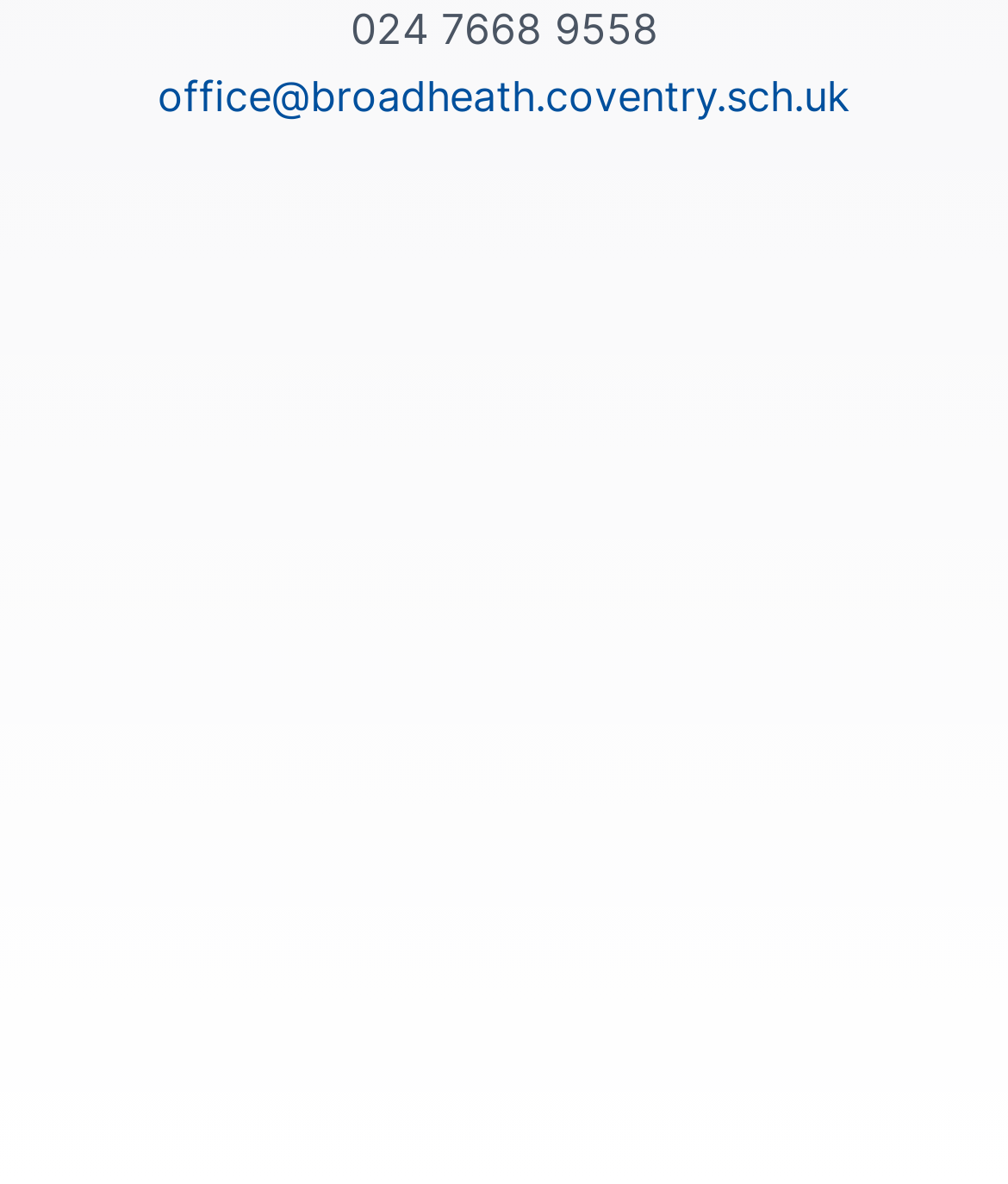Please identify the bounding box coordinates for the region that you need to click to follow this instruction: "Enlarge the image".

[0.478, 0.355, 0.529, 0.398]